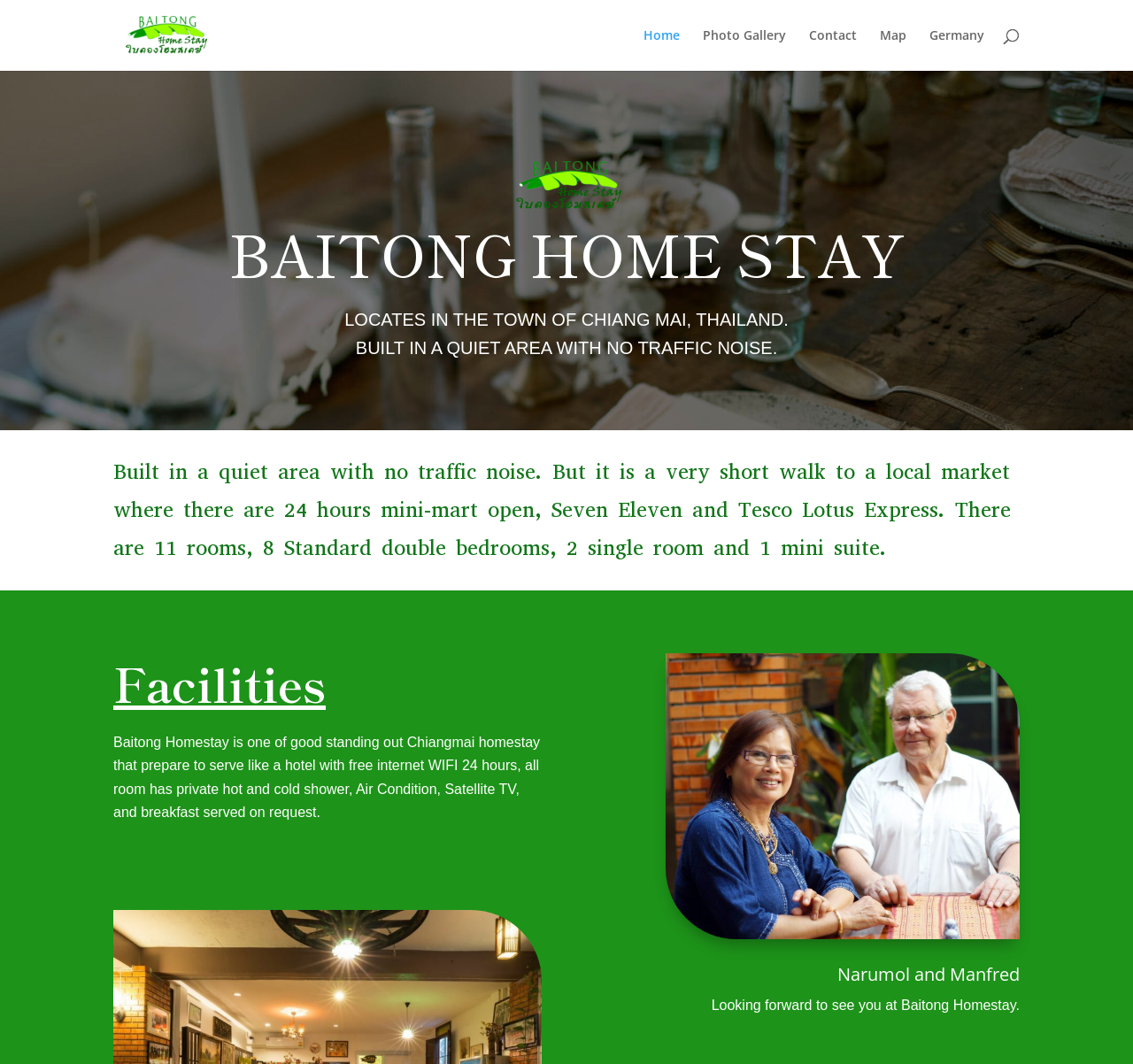How many rooms are there in the homestay?
Answer the question with as much detail as you can, using the image as a reference.

The number of rooms can be found in the static text element, which states 'There are 11 rooms, 8 Standard double bedrooms, 2 single room and 1 mini suite.'.